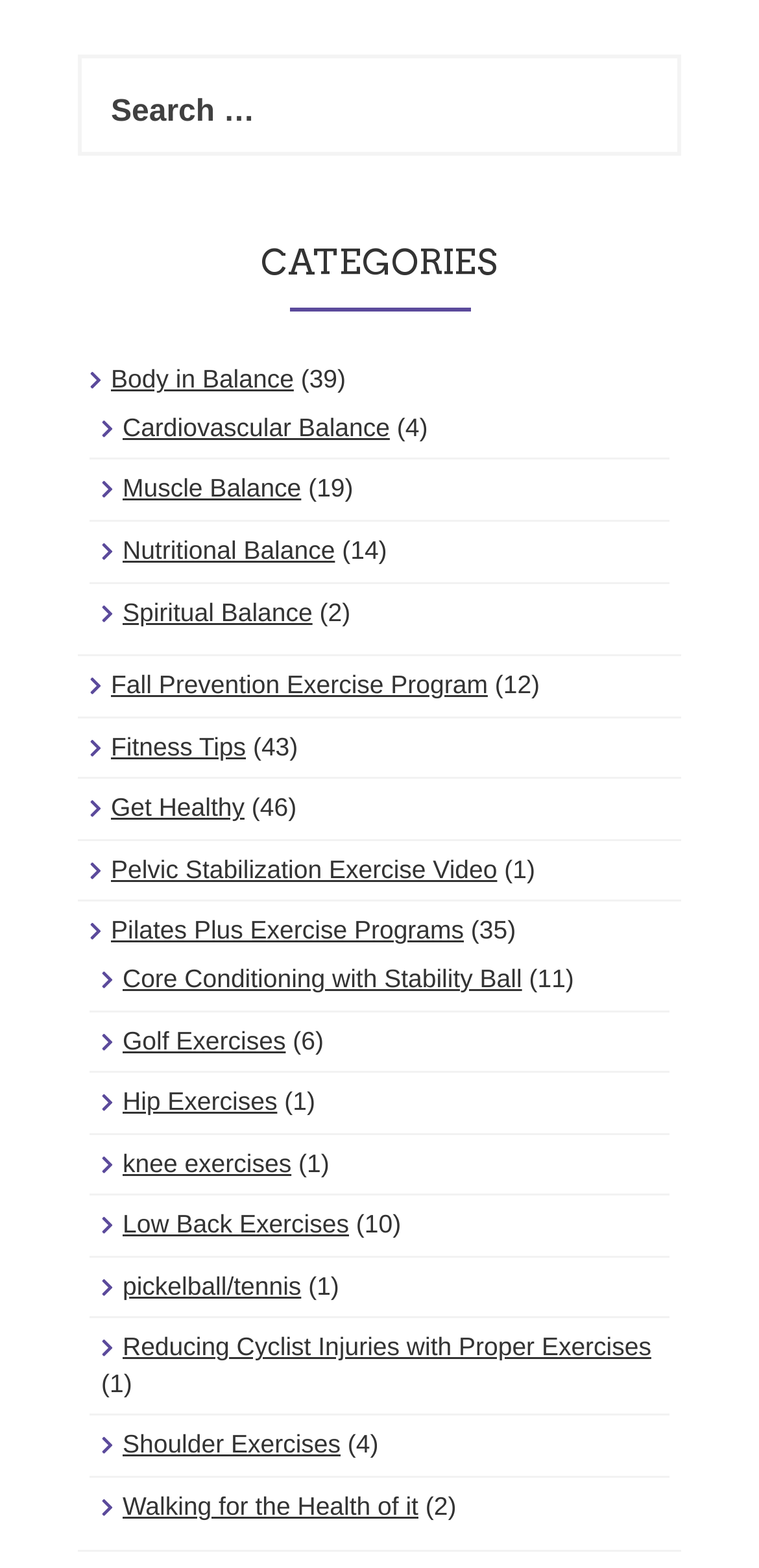Locate the bounding box coordinates of the area that needs to be clicked to fulfill the following instruction: "Learn about Shoulder Exercises". The coordinates should be in the format of four float numbers between 0 and 1, namely [left, top, right, bottom].

[0.162, 0.912, 0.449, 0.931]